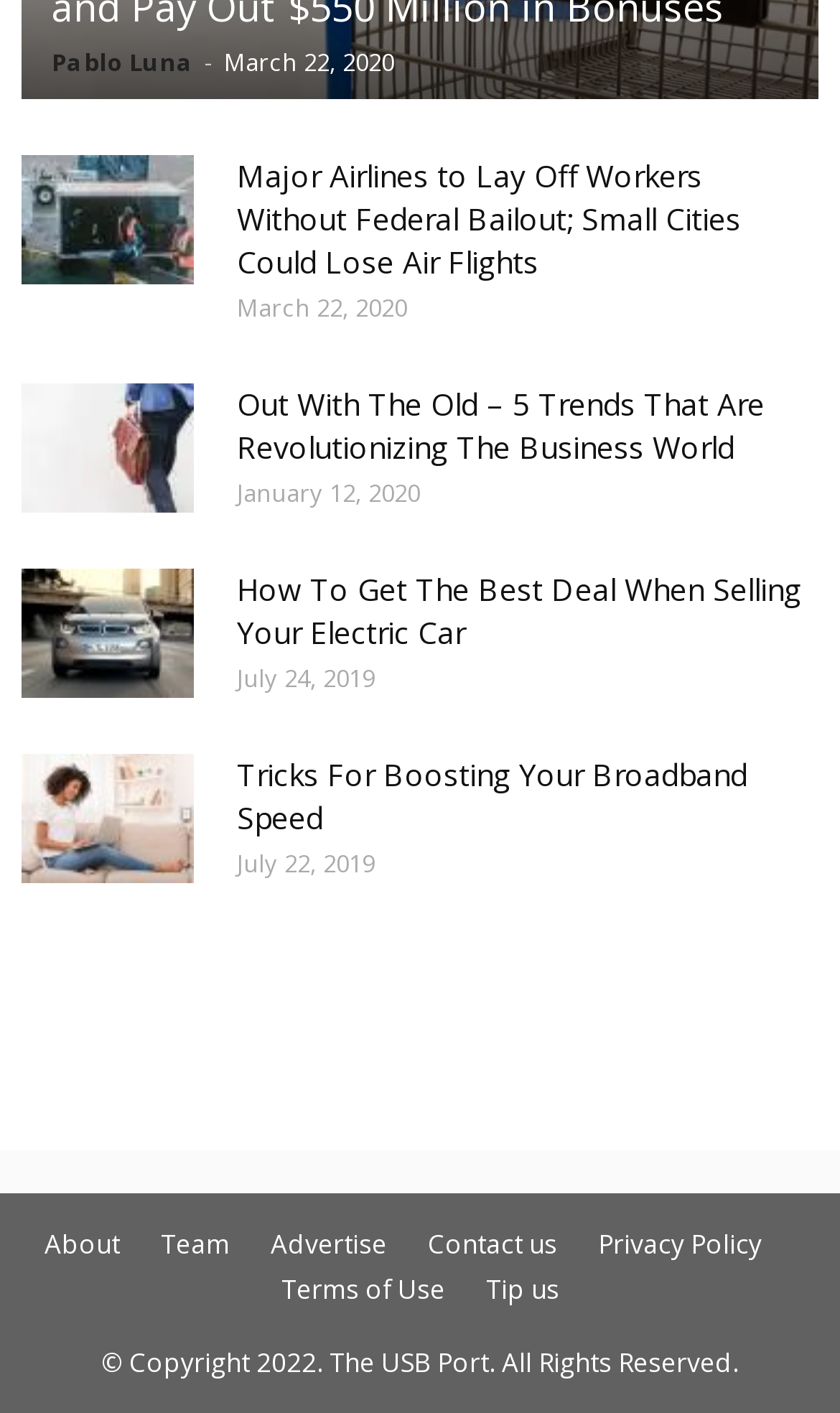Use a single word or phrase to answer the question:
Who is the author of the article 'Major Airlines to Lay Off Workers Without Federal Bailout; Small Cities Could Lose Air Flights'?

Pablo Luna